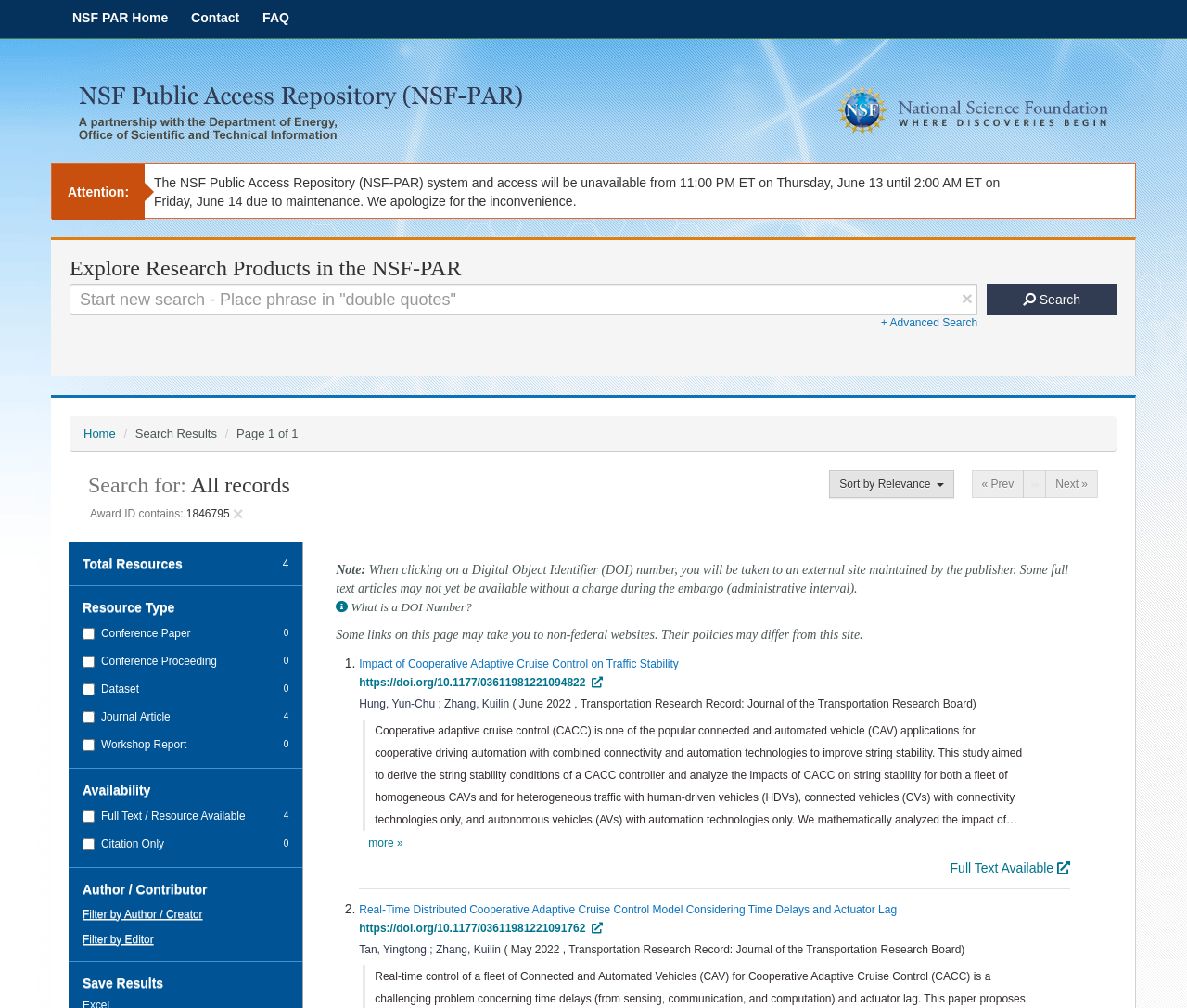Please determine the bounding box coordinates of the element's region to click in order to carry out the following instruction: "View more search results". The coordinates should be four float numbers between 0 and 1, i.e., [left, top, right, bottom].

[0.31, 0.829, 0.34, 0.842]